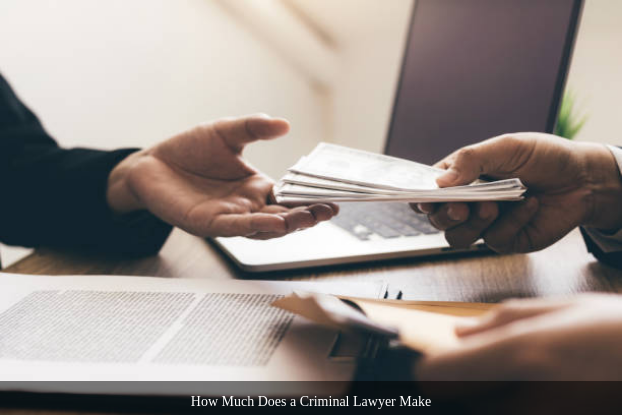Give a detailed account of what is happening in the image.

The image depicts a professional scenario involving a transaction between two individuals, likely relating to legal services. One person is handing a stack of cash or bills to another, who appears to be a lawyer. The setting suggests an office environment, with paperwork visible on the table, indicating that discussions about legal fees or payments for services rendered are taking place. This imagery resonates with the broader theme of the article titled "How Much Does a Criminal Lawyer Make," which explores salary expectations for criminal lawyers, emphasizing the financial aspects of legal representation. The accompanying text emphasizes the financial considerations that clients must take into account when hiring legal counsel.